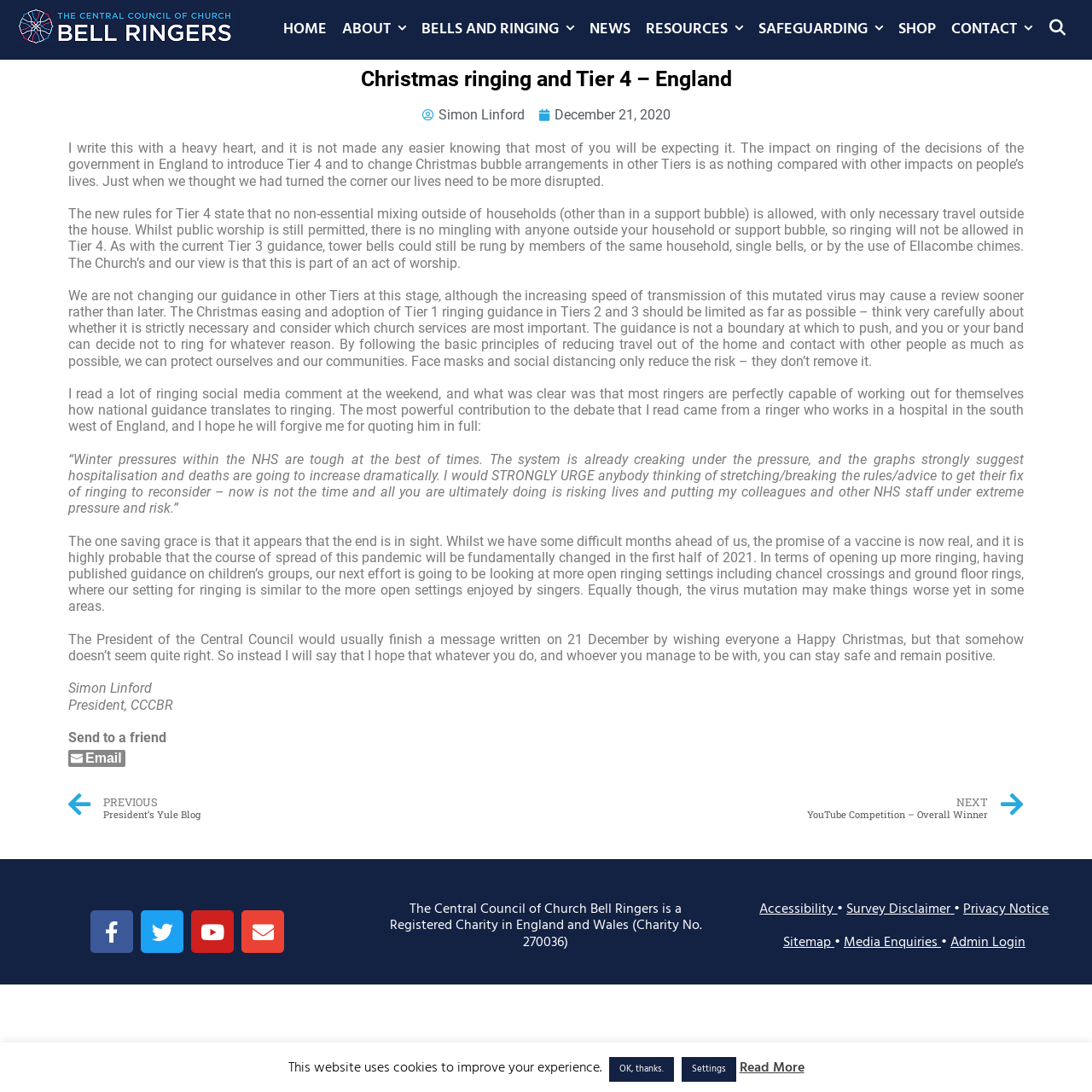Identify the bounding box for the UI element that is described as follows: "My Account".

None